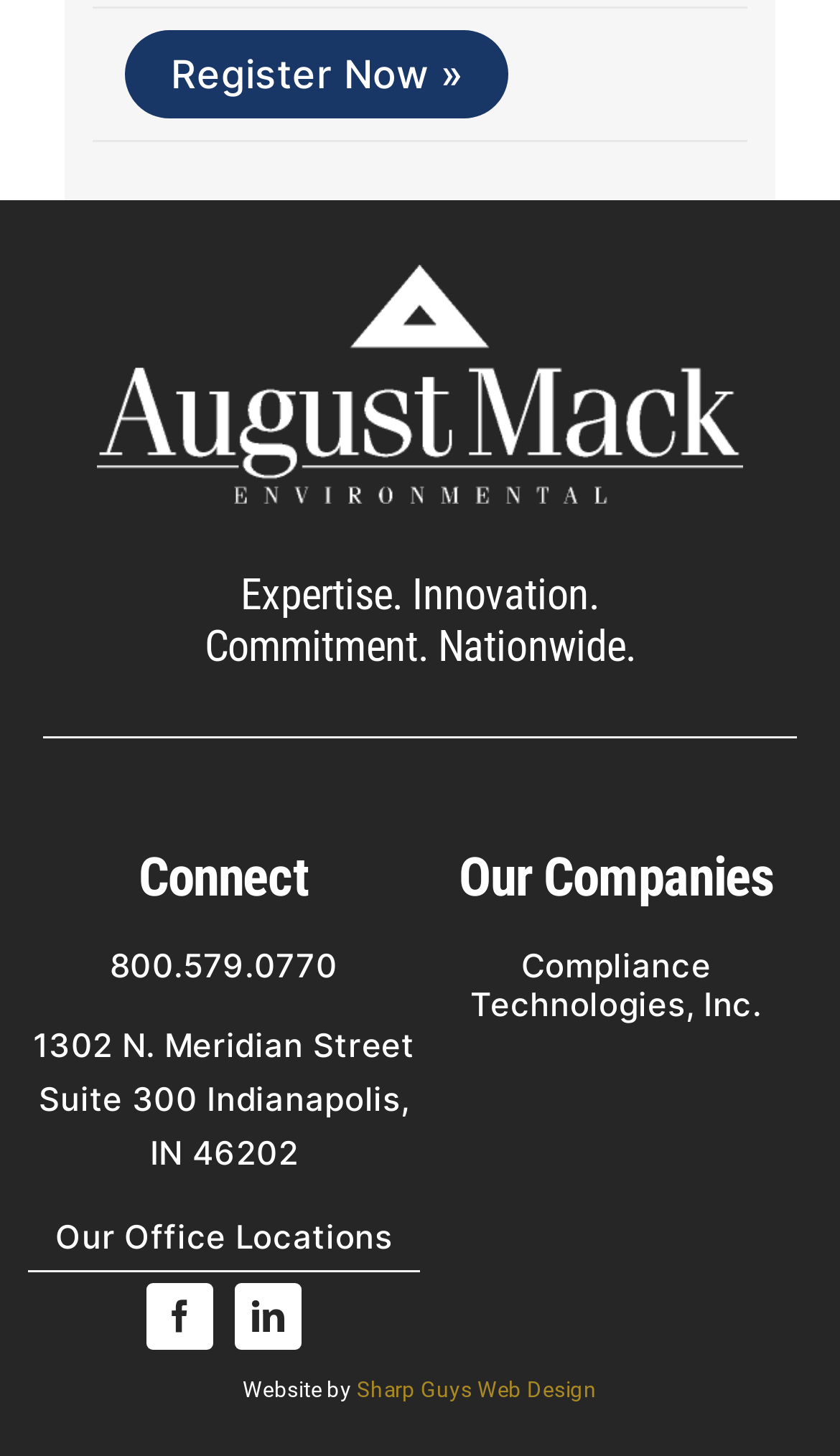Pinpoint the bounding box coordinates of the clickable area needed to execute the instruction: "Click Register Now". The coordinates should be specified as four float numbers between 0 and 1, i.e., [left, top, right, bottom].

[0.149, 0.021, 0.605, 0.081]